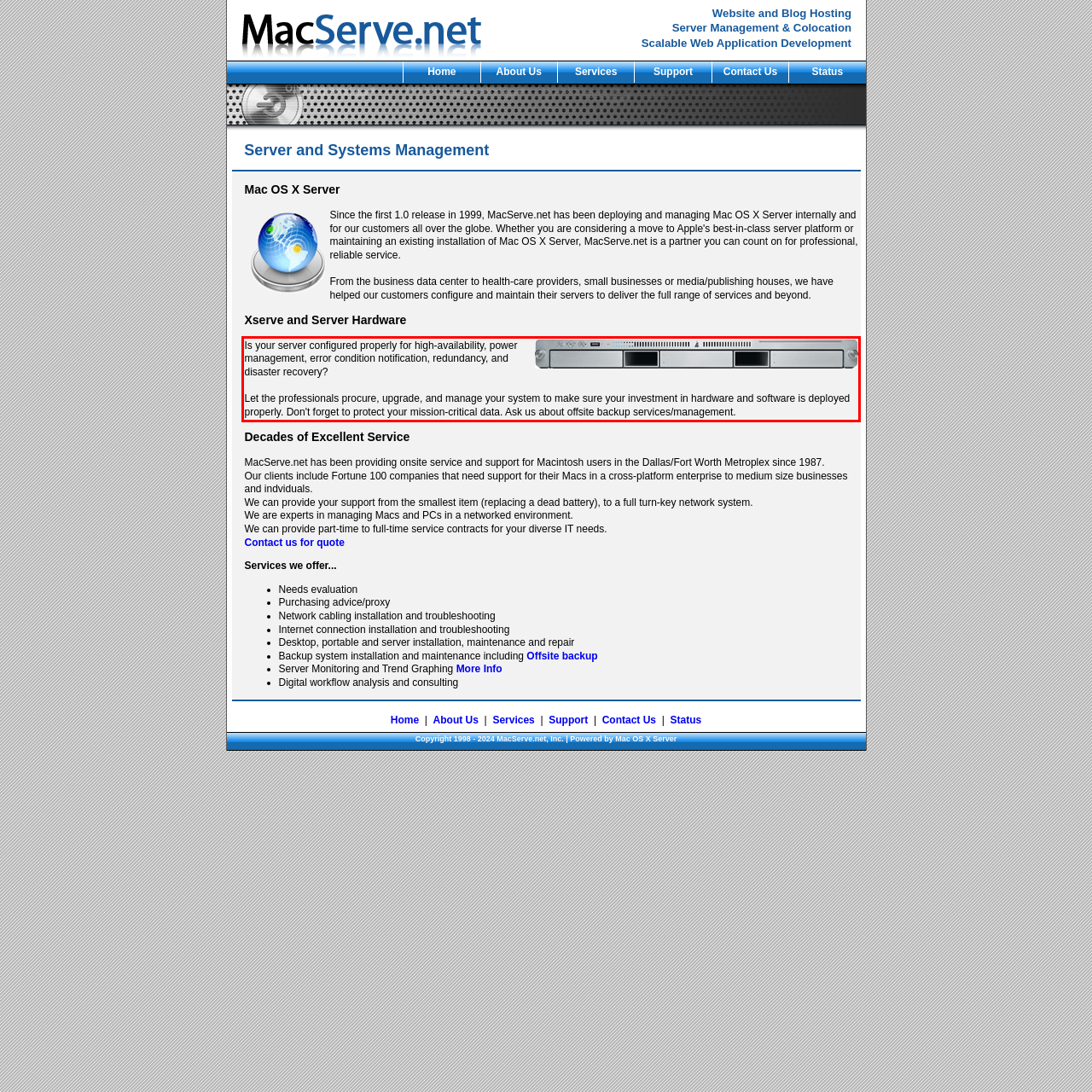Please look at the screenshot provided and find the red bounding box. Extract the text content contained within this bounding box.

Is your server configured properly for high-availability, power management, error condition notification, redundancy, and disaster recovery? Let the professionals procure, upgrade, and manage your system to make sure your investment in hardware and software is deployed properly. Don't forget to protect your mission-critical data. Ask us about offsite backup services/management.